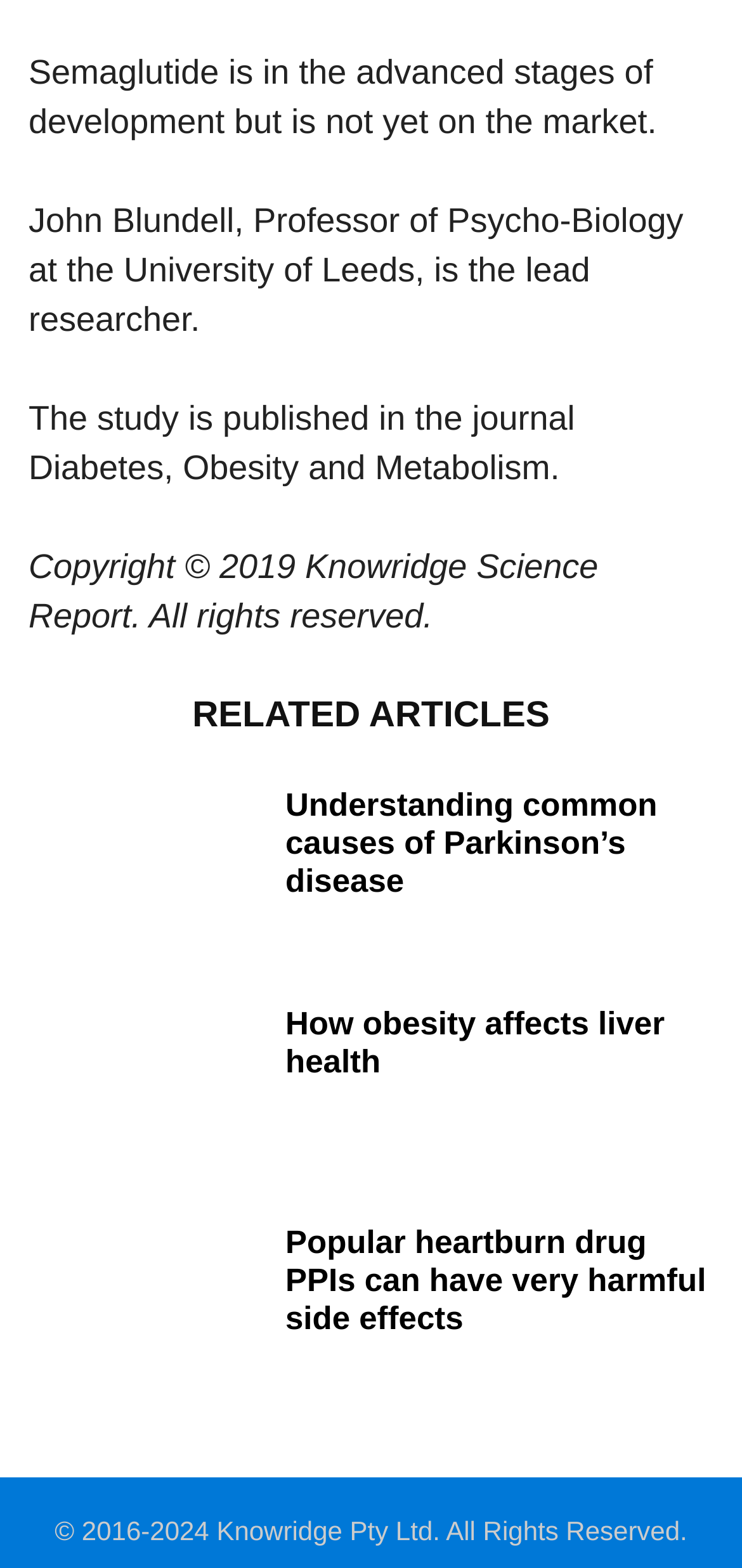Who is the lead researcher of the study?
Look at the image and provide a short answer using one word or a phrase.

John Blundell